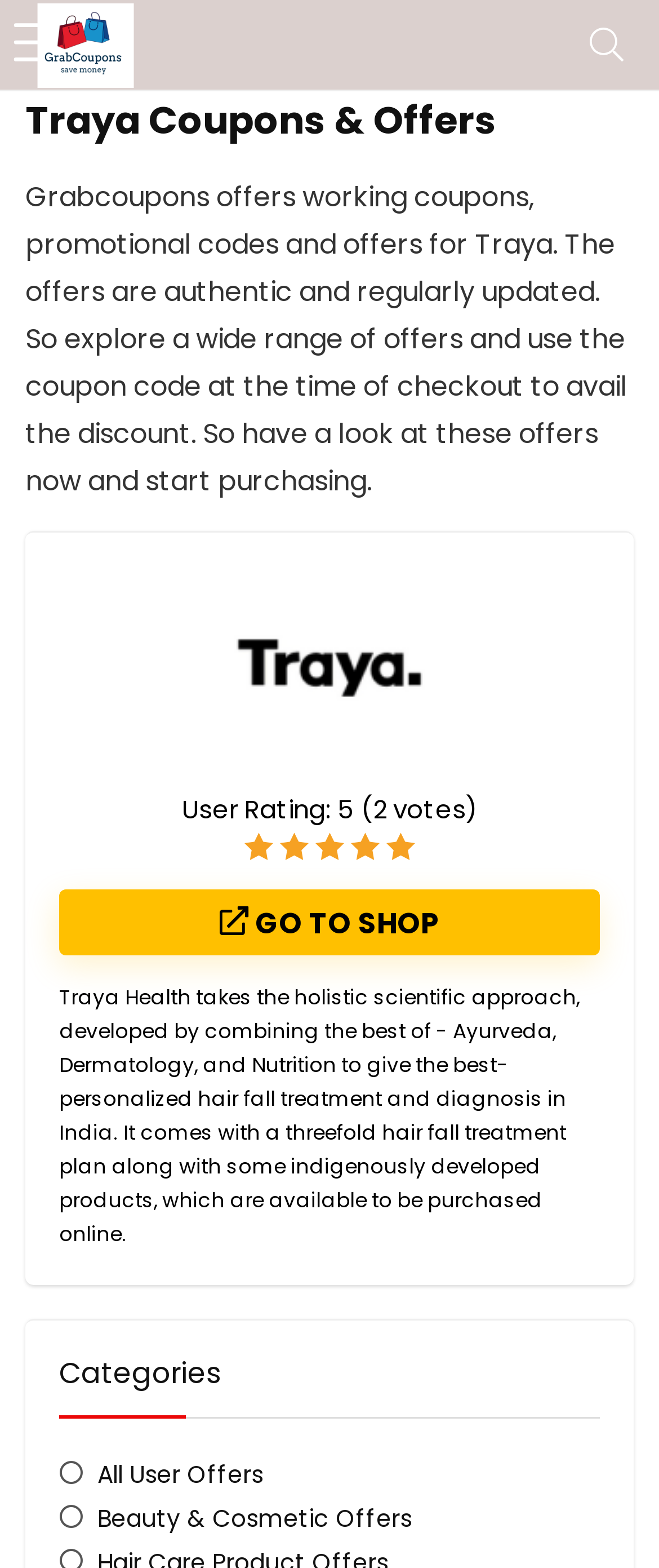Give a detailed explanation of the elements present on the webpage.

The webpage is about Traya coupons and offers on GrabCoupons. At the top left corner, there is a menu button with a small icon. Next to it, the GrabCoupons logo is displayed. On the top right corner, a search button is located. 

Below the top navigation, a heading "Traya Coupons & Offers" is prominently displayed. Underneath the heading, a brief description of GrabCoupons is provided, explaining that it offers authentic and regularly updated coupons, promotional codes, and offers for Traya. 

On the left side of the page, an image of Traya is displayed. Below the image, user rating information is shown, with a rating of 5 out of 5 and the number of votes. 

A prominent call-to-action button "GO TO SHOP" is placed in the middle of the page. Below it, a detailed description of Traya Health and its services is provided. 

Further down, a section titled "Categories" is displayed, followed by two links: "All User Offers" and "Beauty & Cosmetic Offers".